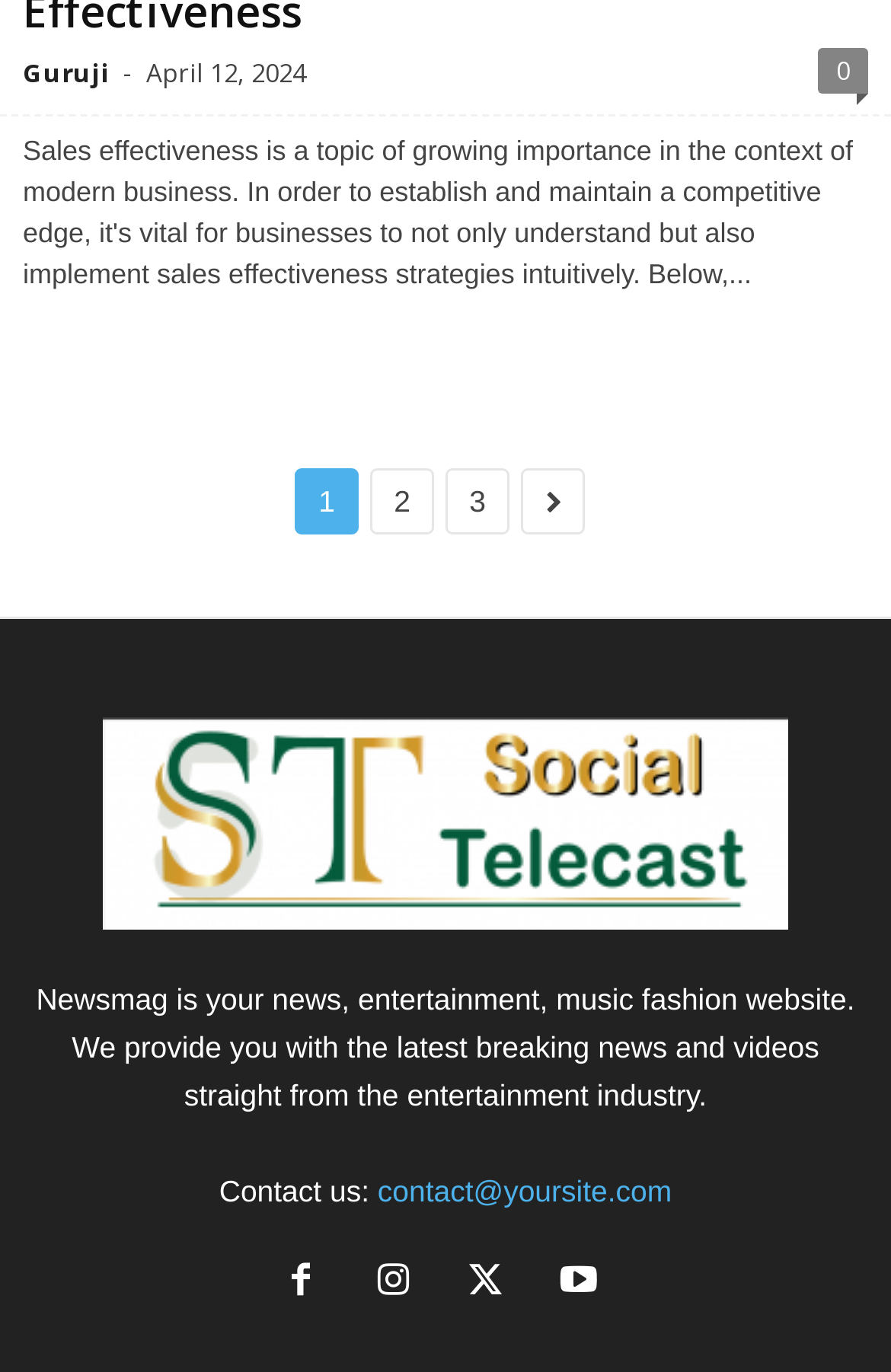Pinpoint the bounding box coordinates of the clickable area needed to execute the instruction: "View news on April 12, 2024". The coordinates should be specified as four float numbers between 0 and 1, i.e., [left, top, right, bottom].

[0.164, 0.039, 0.344, 0.064]